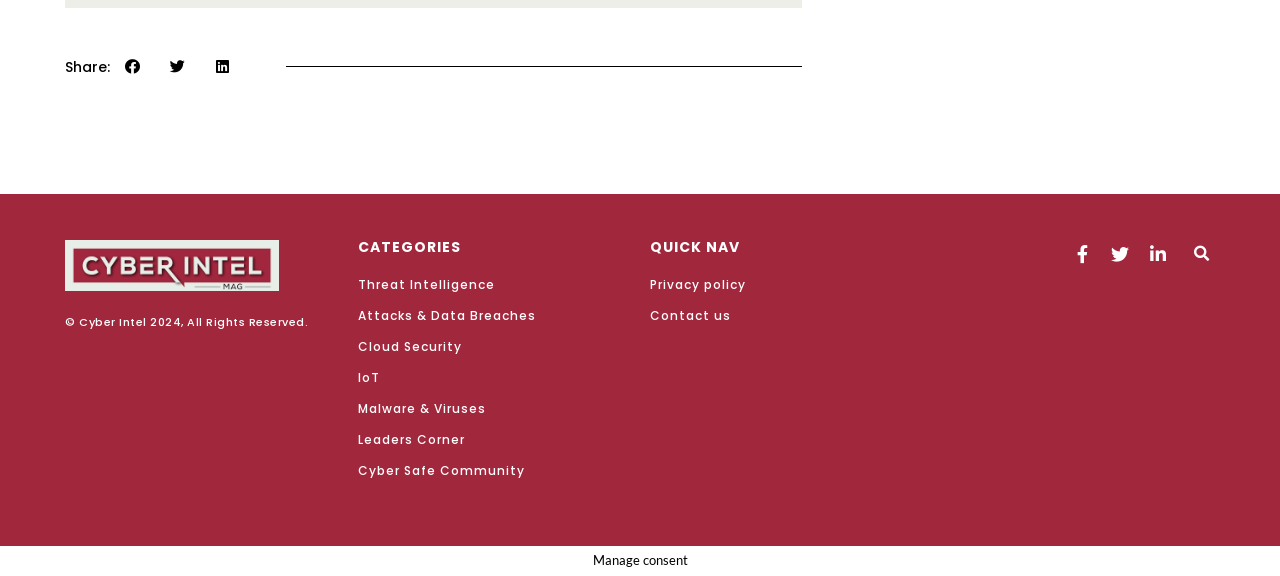Please provide a brief answer to the following inquiry using a single word or phrase:
What social media platforms can you share content on?

Facebook, Twitter, LinkedIn